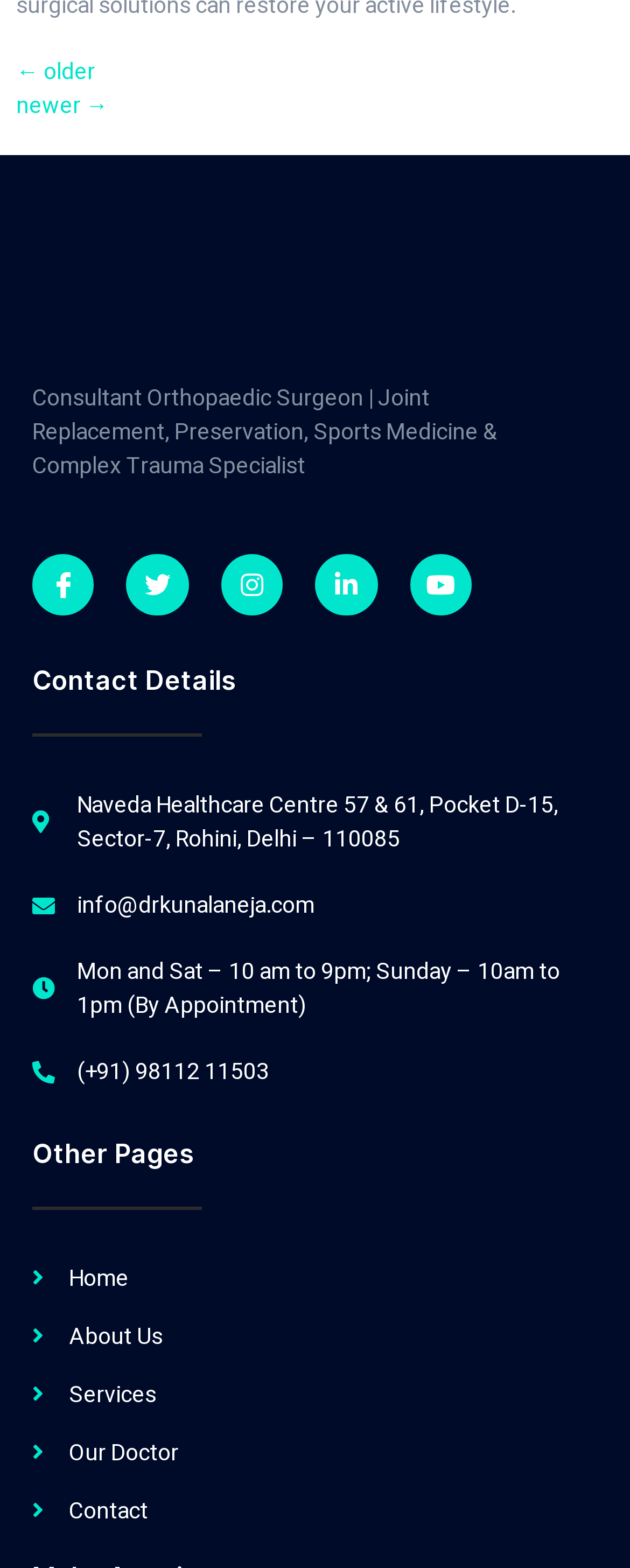Please locate the bounding box coordinates of the element that should be clicked to complete the given instruction: "go to home page".

[0.051, 0.804, 0.949, 0.826]